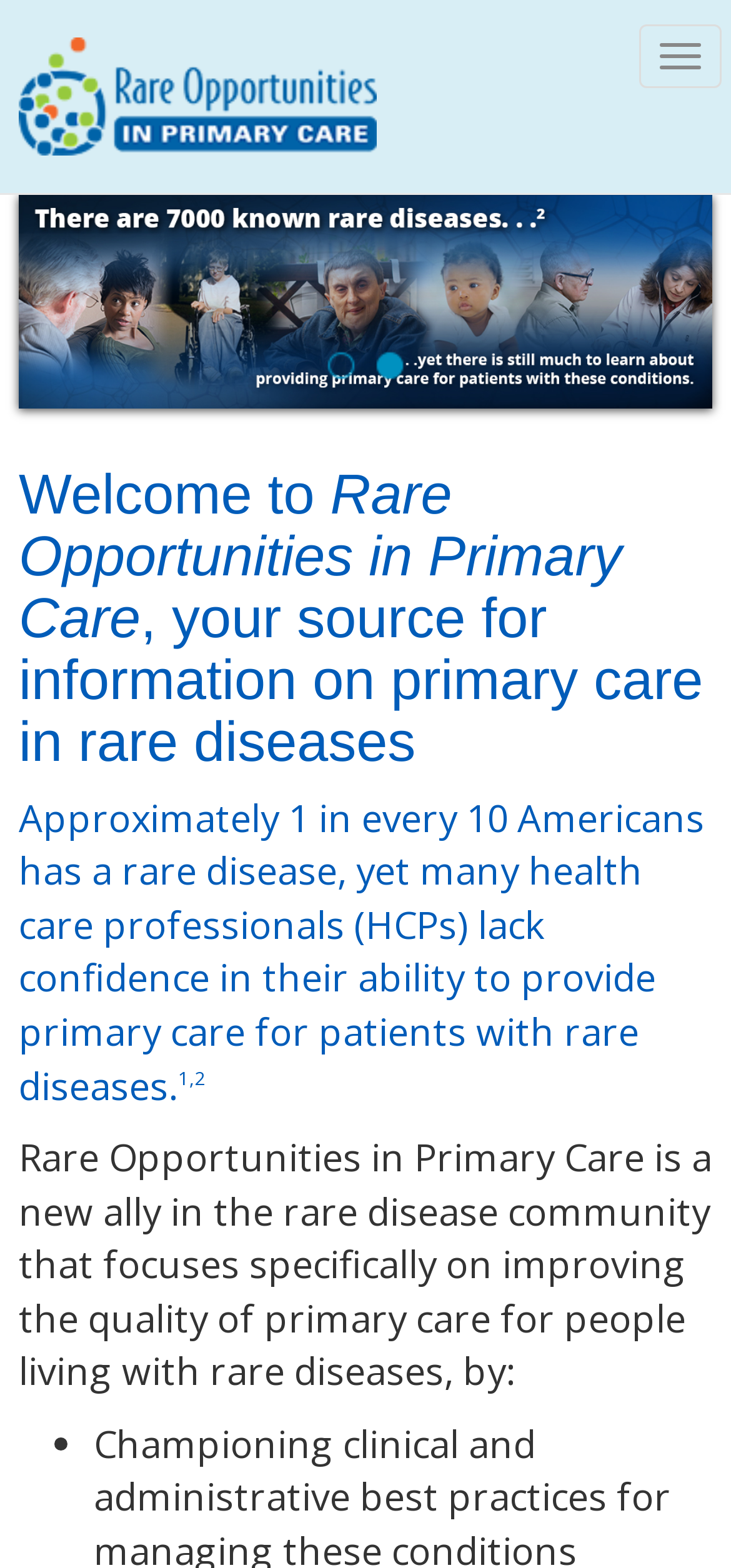From the image, can you give a detailed response to the question below:
What is the main focus of Rare Opportunities in Primary Care?

Based on the webpage content, it is clear that Rare Opportunities in Primary Care is focused on improving the quality of primary care for people living with rare diseases. This is evident from the heading and the subsequent text that explains the purpose of the organization.